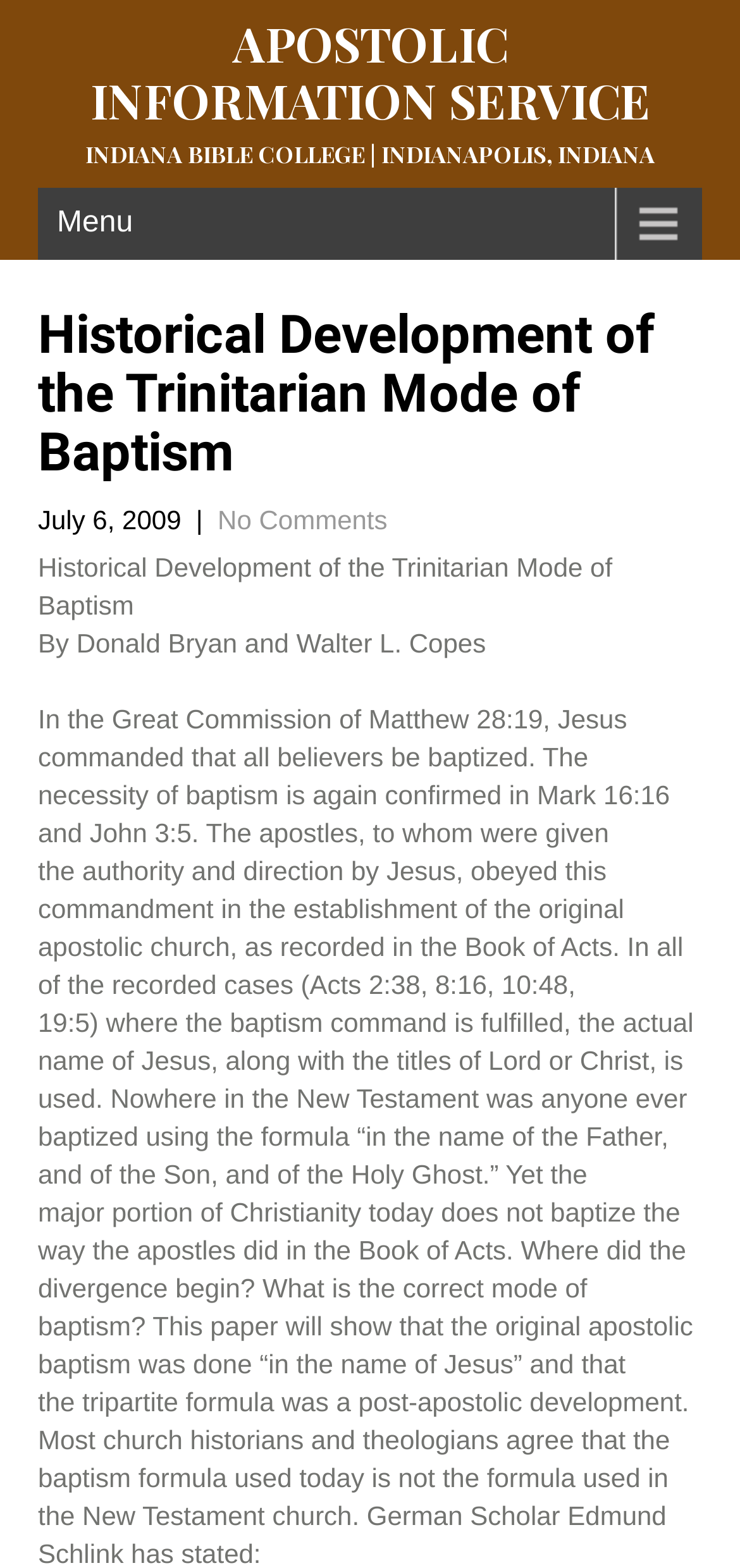Generate an in-depth caption that captures all aspects of the webpage.

The webpage is about the historical development of the Trinitarian mode of baptism, with a focus on the Great Commission of Matthew 28:19. At the top of the page, there is a header section that spans the entire width, containing a link to the Apostolic Information Service Indiana Bible College in Indianapolis, Indiana, and a button labeled "Menu" on the right side. 

Below the header, there is a heading that reads "Historical Development of the Trinitarian Mode of Baptism" in a prominent font size. To the right of this heading, there is a smaller text indicating the date "July 6, 2009", followed by a separator and a link labeled "No Comments". 

Further down, there is a title "Historical Development of the Trinitarian Mode of Baptism" in a slightly smaller font size, followed by the authors' names "By Donald Bryan and Walter L. Copes" in an even smaller font size.